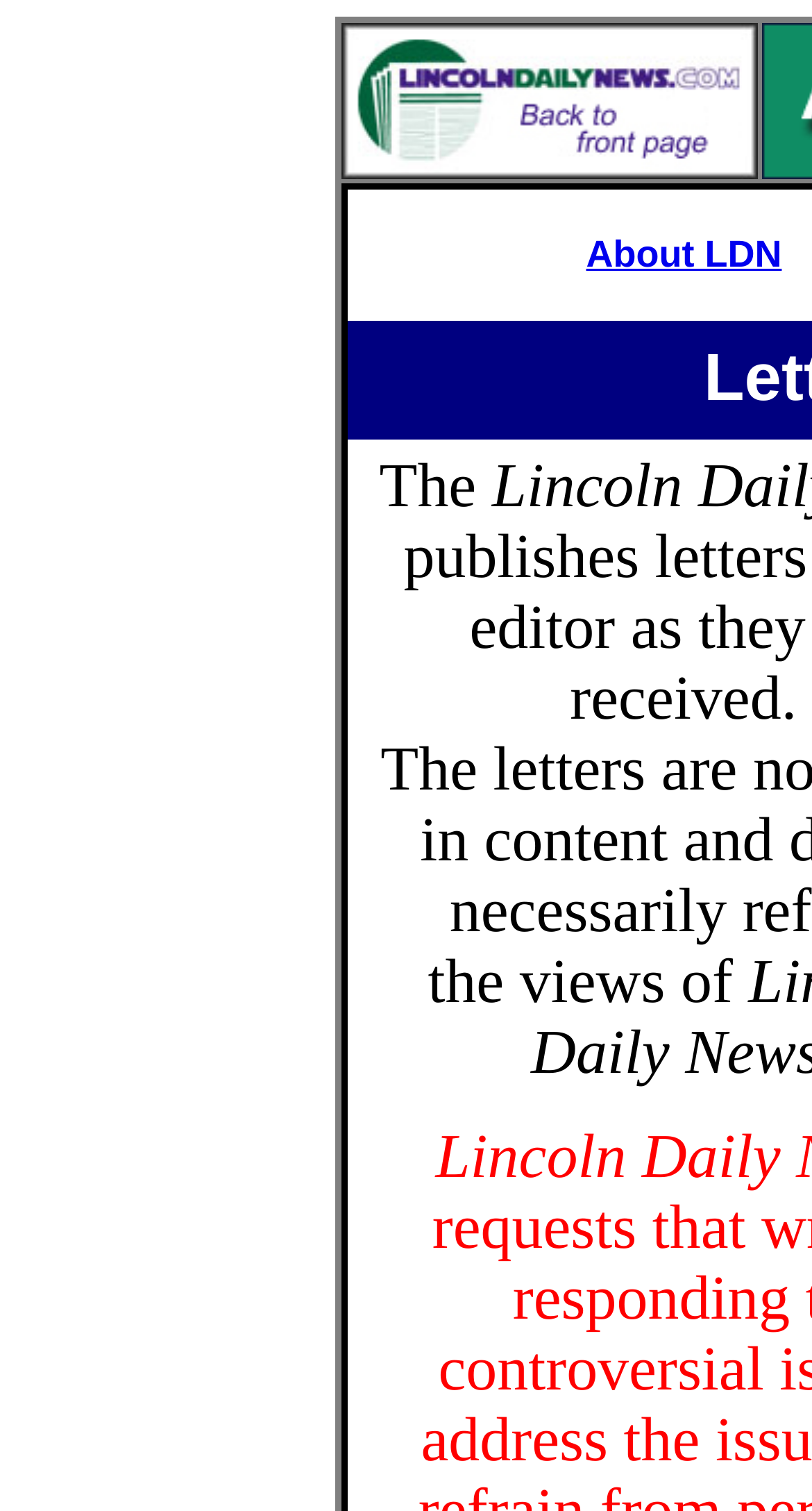Ascertain the bounding box coordinates for the UI element detailed here: "name="top"". The coordinates should be provided as [left, top, right, bottom] with each value being a float between 0 and 1.

[0.421, 0.101, 0.933, 0.124]